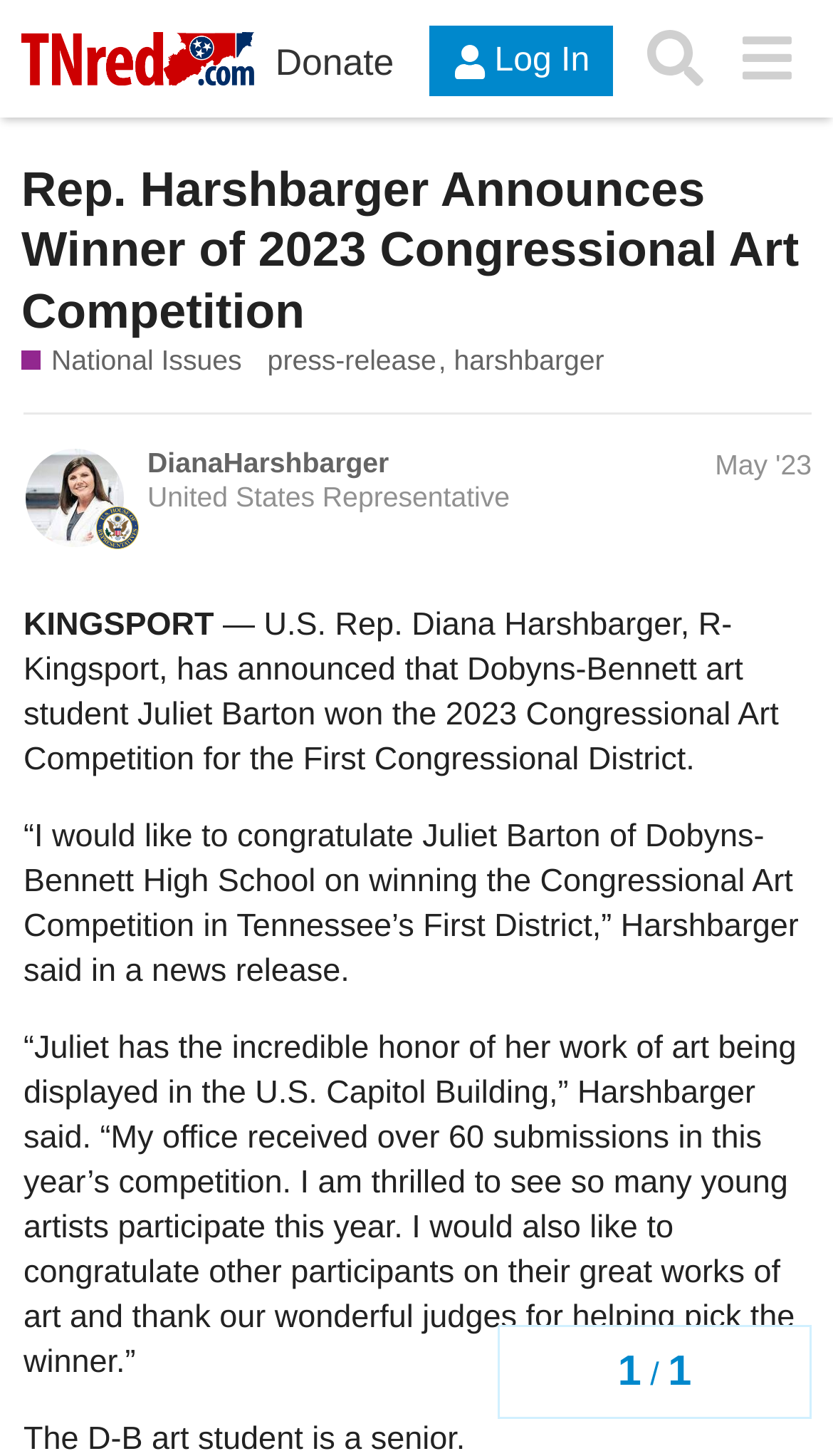Find the bounding box coordinates of the element to click in order to complete this instruction: "View the 'press-release' tag". The bounding box coordinates must be four float numbers between 0 and 1, denoted as [left, top, right, bottom].

[0.321, 0.234, 0.545, 0.261]